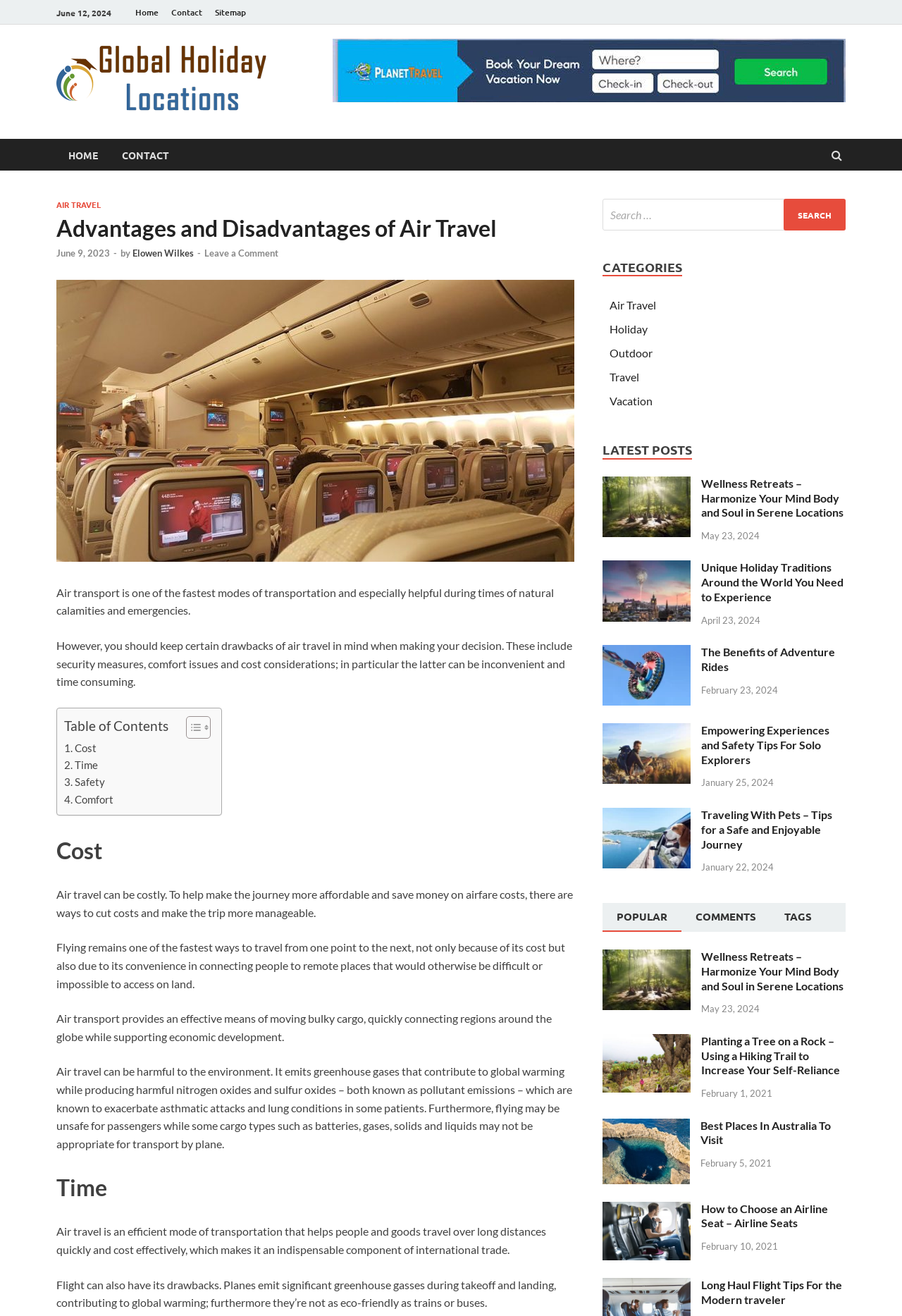Please determine the primary heading and provide its text.

Advantages and Disadvantages of Air Travel